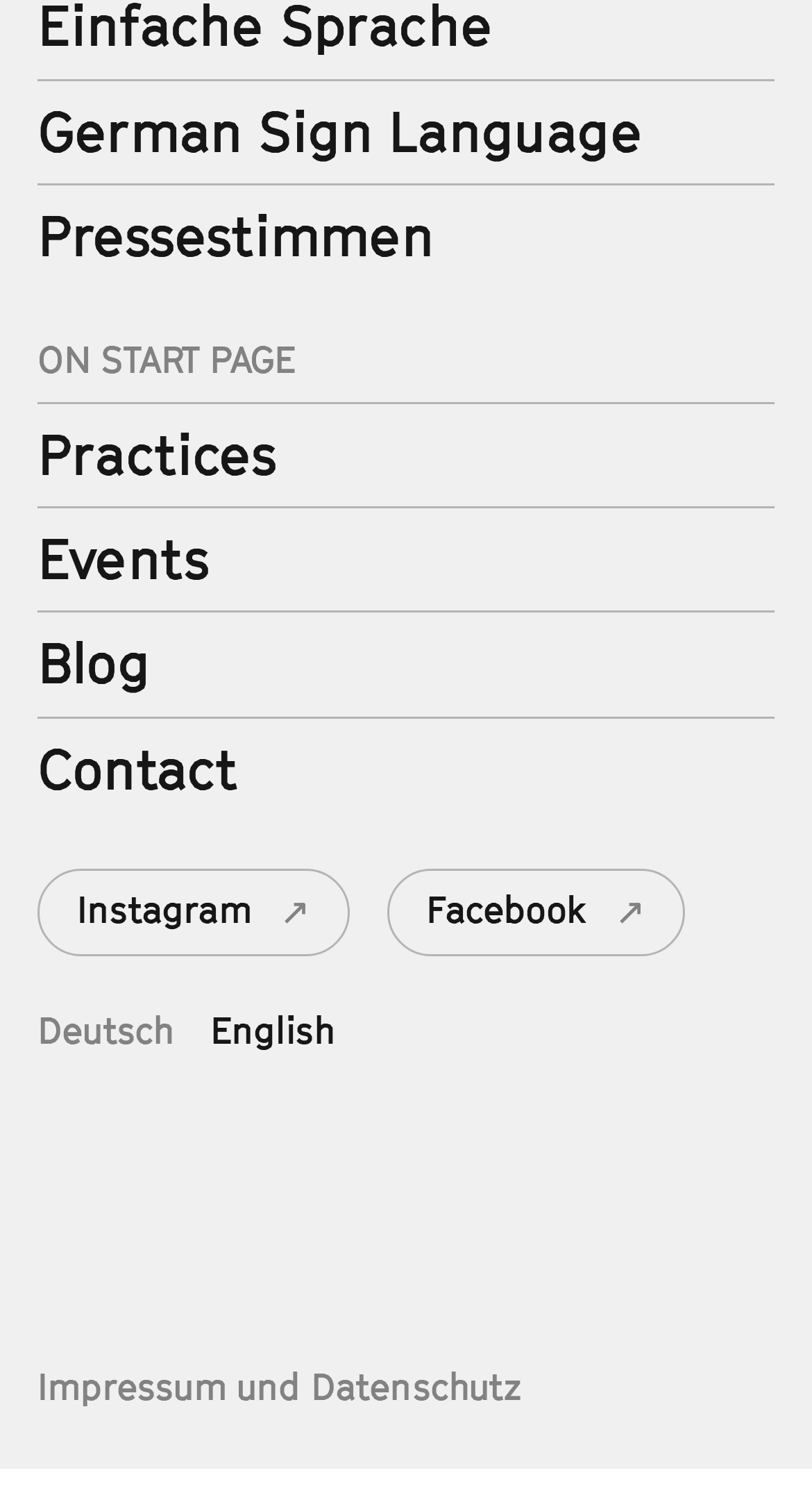Using the provided element description, identify the bounding box coordinates as (top-left x, top-left y, bottom-right x, bottom-right y). Ensure all values are between 0 and 1. Description: Events

[0.046, 0.338, 0.954, 0.408]